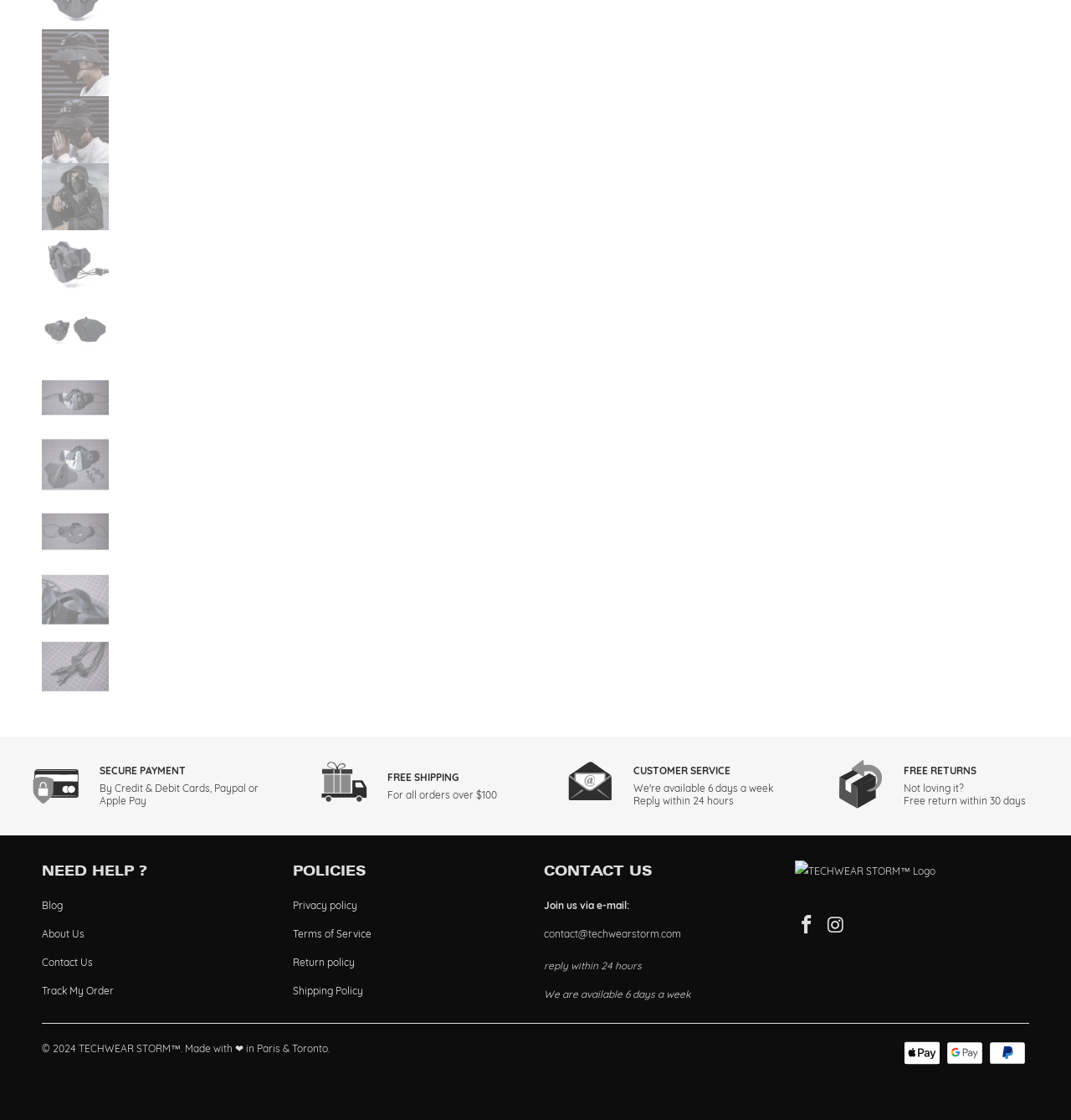What is the logo of the company?
Provide a detailed answer to the question, using the image to inform your response.

The logo of the company can be determined by looking at the image element with the description 'TECHWEAR STORM™ Logo' which is located at the bottom of the webpage.